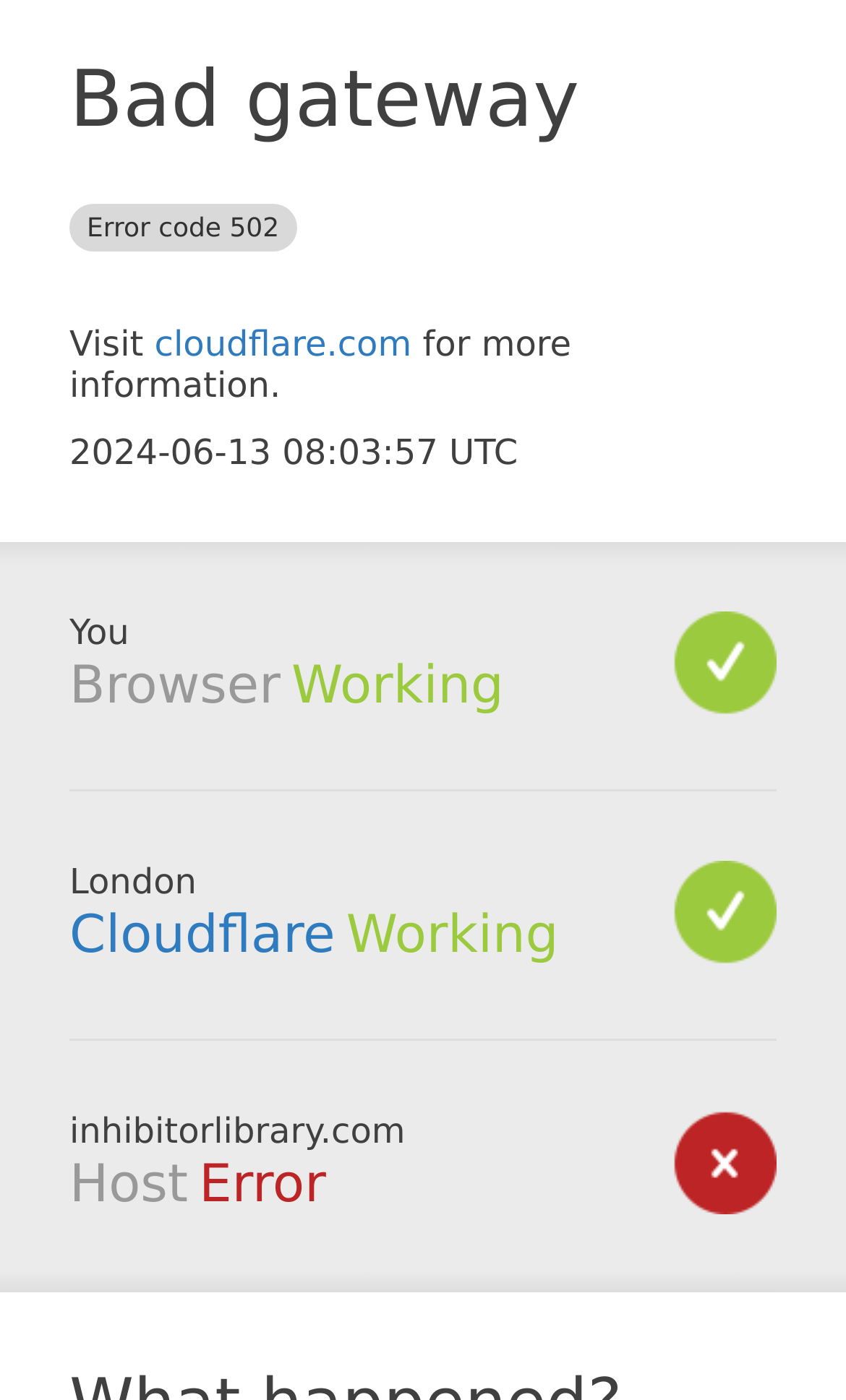What is the location of the browser?
Using the visual information from the image, give a one-word or short-phrase answer.

London